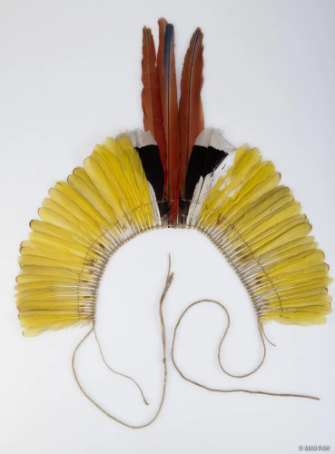What region is the headdress likely from?
Please provide a single word or phrase as the answer based on the screenshot.

Amazon